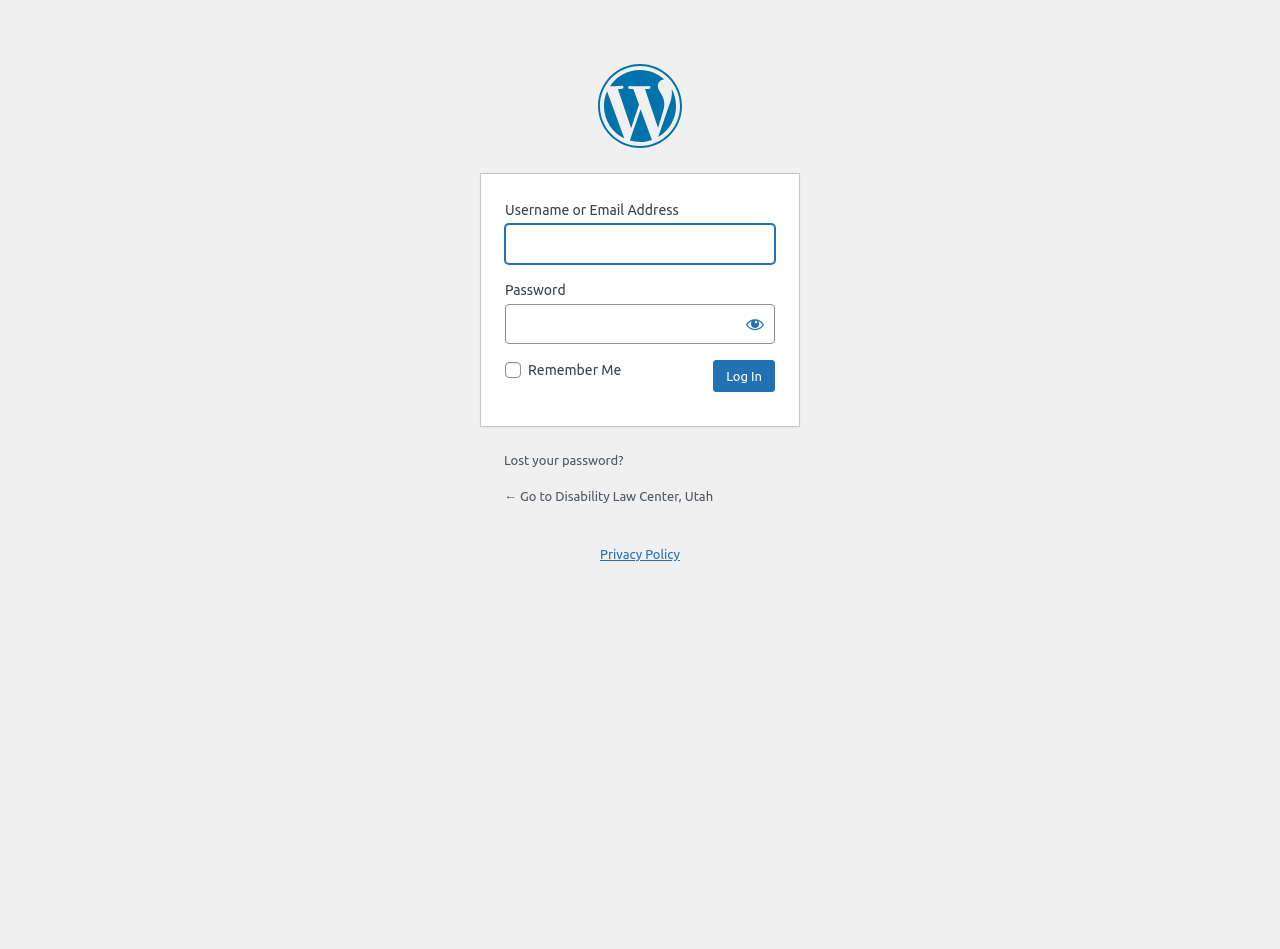Determine the bounding box coordinates of the UI element that matches the following description: "aria-label="Show password"". The coordinates should be four float numbers between 0 and 1 in the format [left, top, right, bottom].

[0.574, 0.32, 0.605, 0.362]